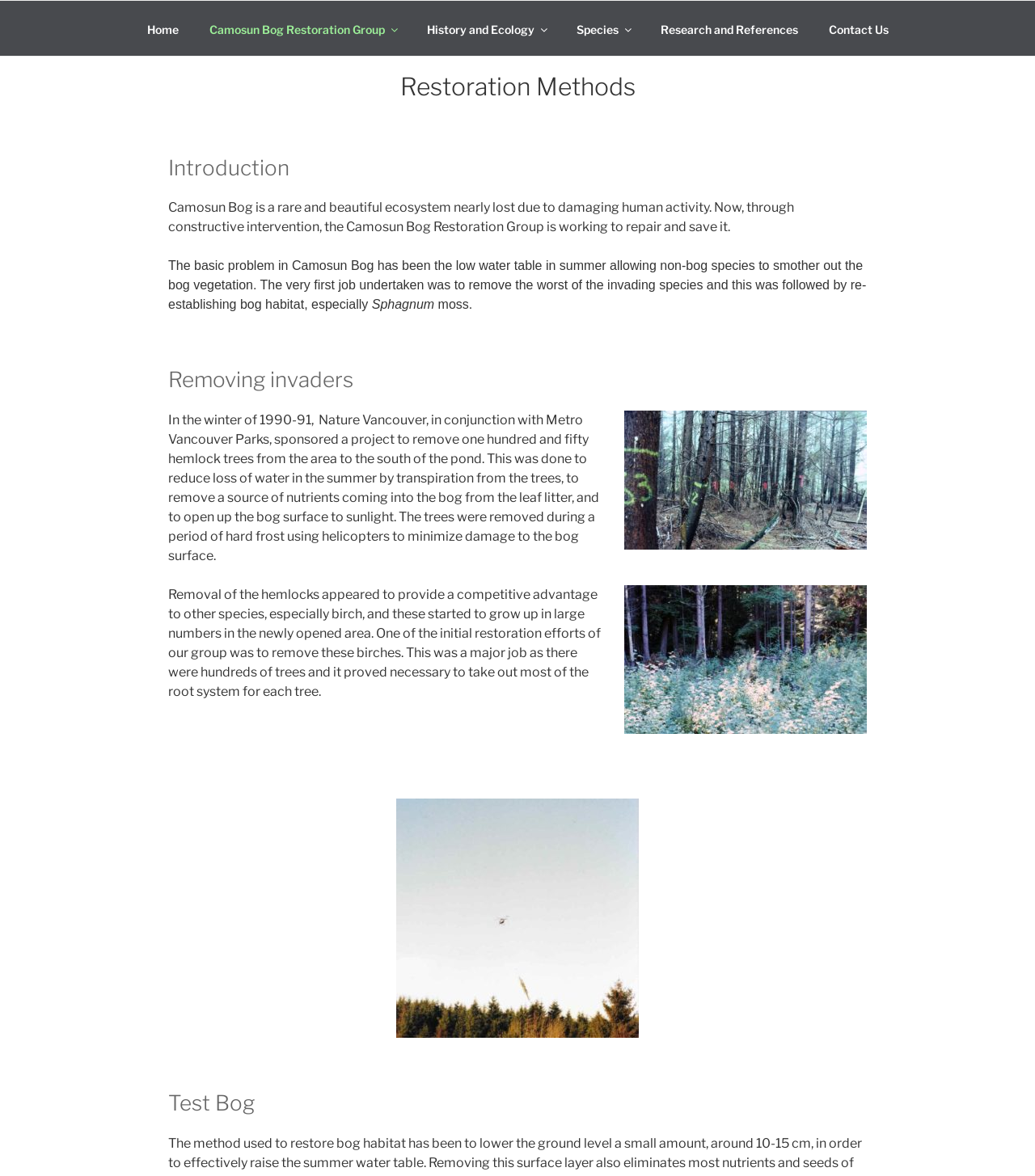Can you look at the image and give a comprehensive answer to the question:
What was removed from the area to the south of the pond?

Based on the webpage, in the winter of 1990-91, Nature Vancouver, in conjunction with Metro Vancouver Parks, sponsored a project to remove one hundred and fifty hemlock trees from the area to the south of the pond, as stated in the StaticText element with the text 'In the winter of 1990-91, Nature Vancouver, in conjunction with Metro Vancouver Parks, sponsored a project to remove one hundred and fifty hemlock trees from the area to the south of the pond.'